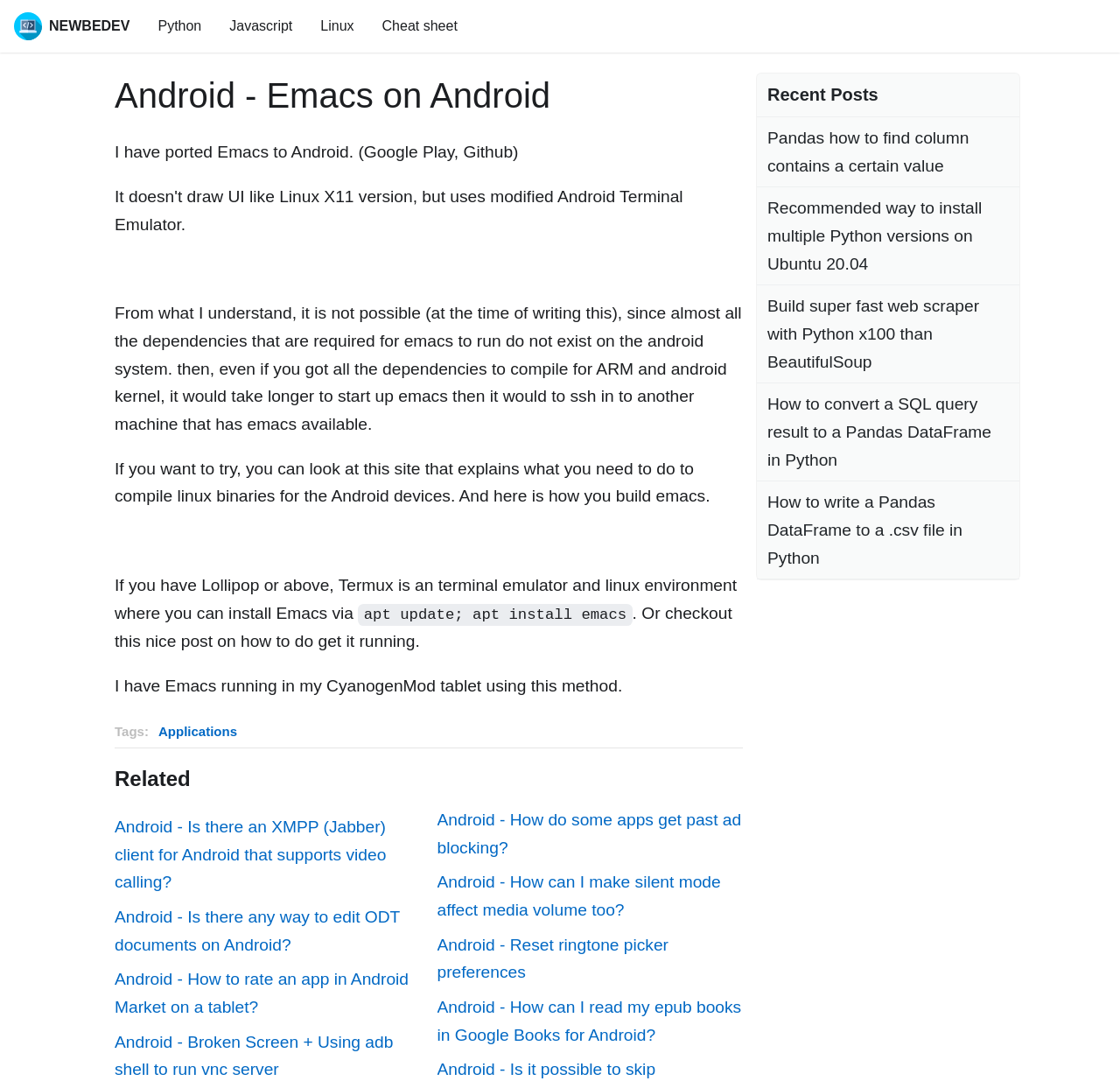Locate the bounding box coordinates of the area you need to click to fulfill this instruction: 'Click the 'Newbedev Logo' link'. The coordinates must be in the form of four float numbers ranging from 0 to 1: [left, top, right, bottom].

[0.012, 0.011, 0.116, 0.037]